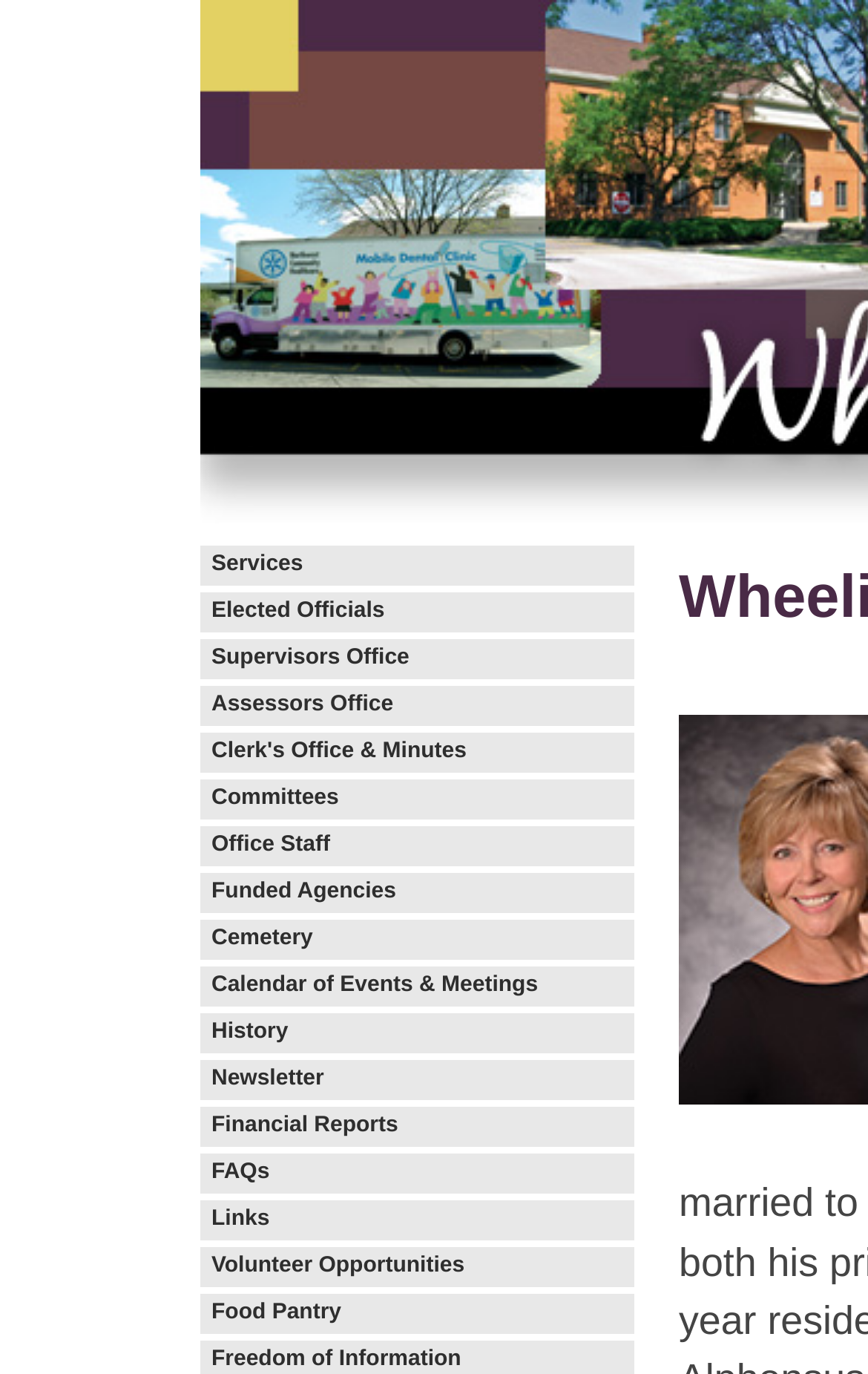Use a single word or phrase to answer the question: 
Is there a menu item related to finance?

Yes